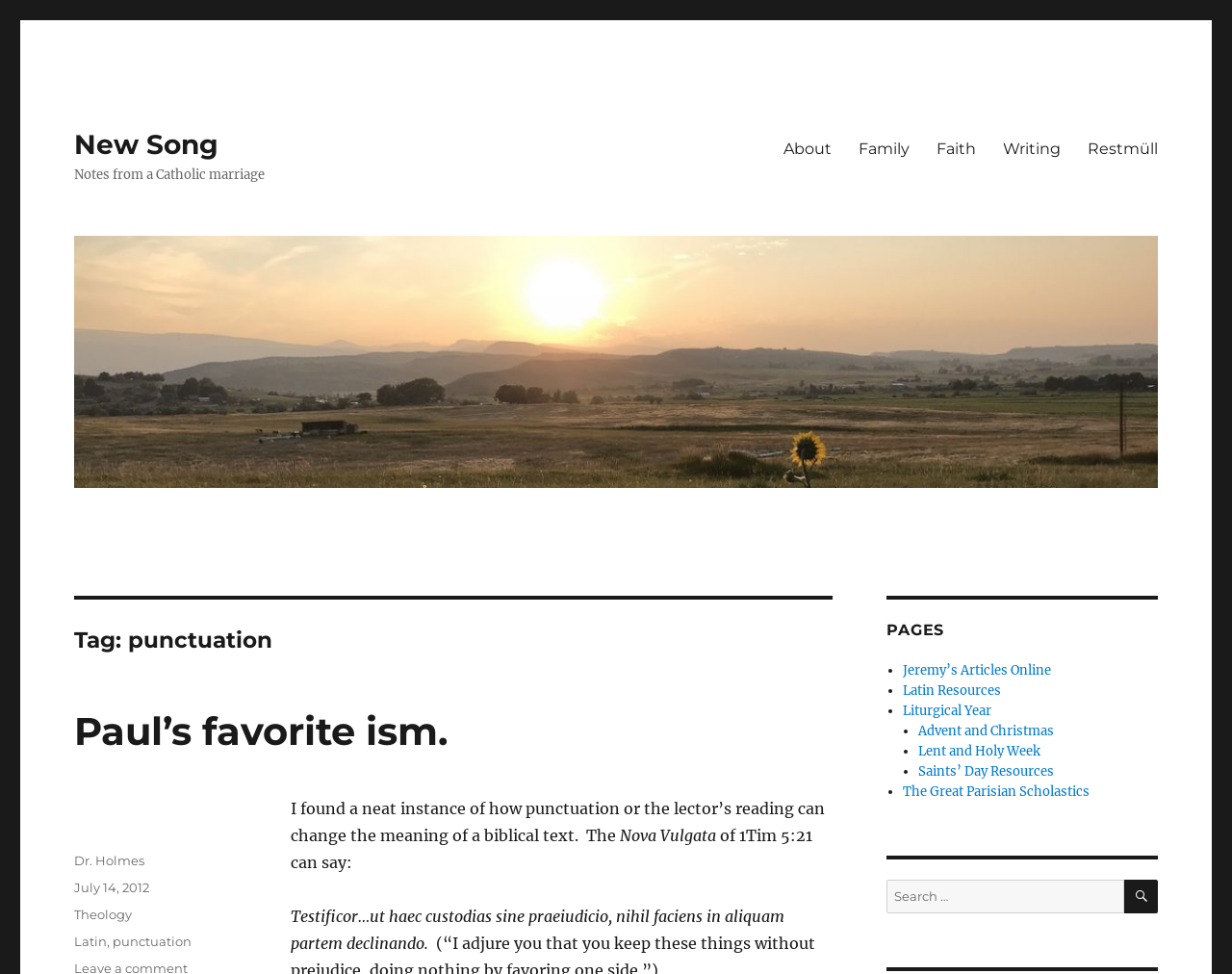Please provide a one-word or short phrase answer to the question:
Who is the author of the article?

Dr. Holmes